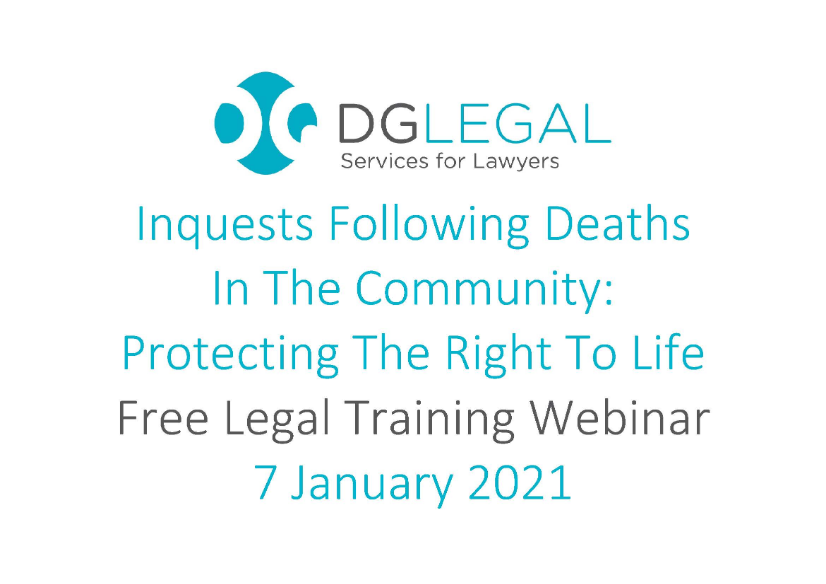When is the webinar scheduled?
Please analyze the image and answer the question with as much detail as possible.

The date of the webinar is specified below the title, which is January 7, 2021.